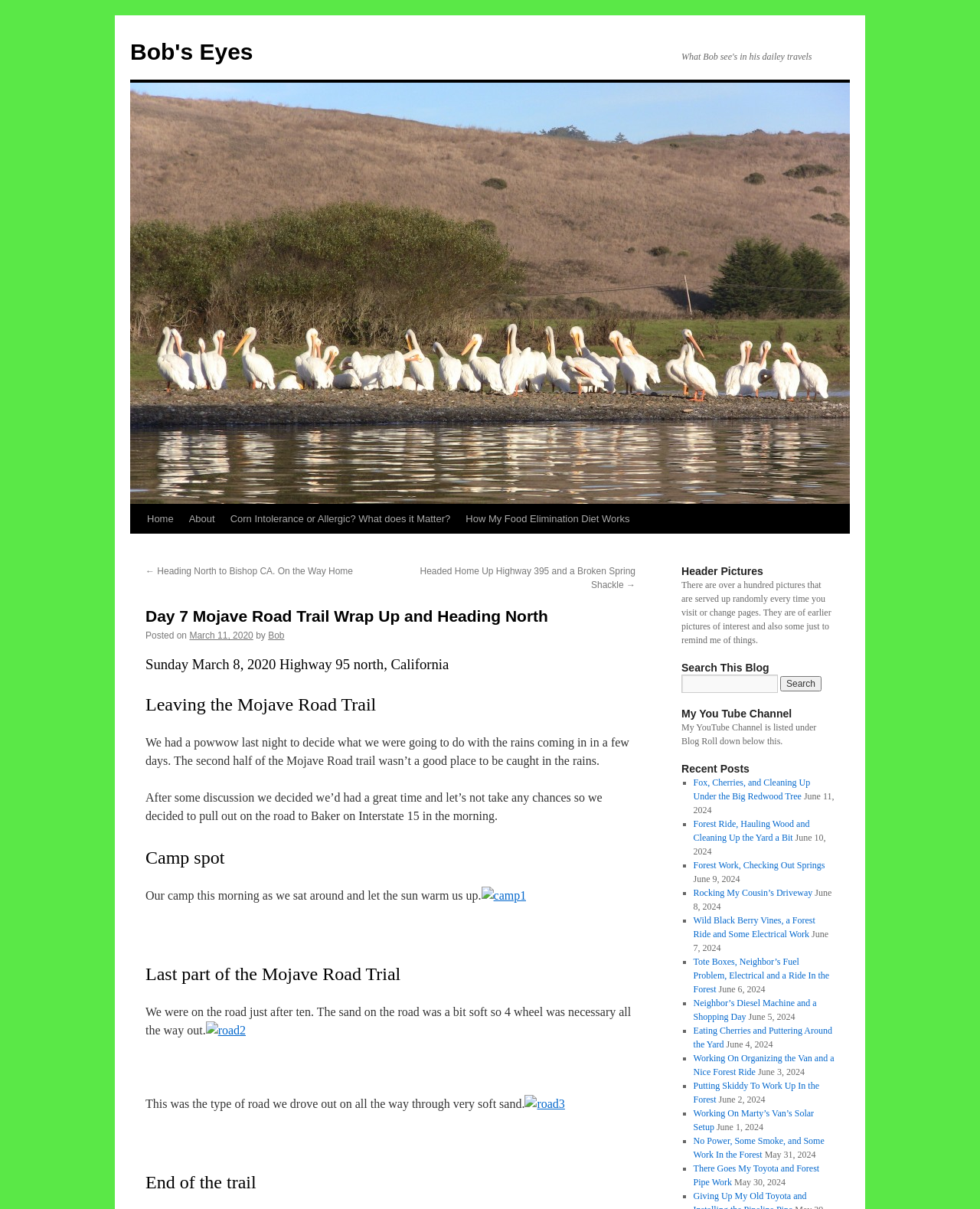What is the author of the blog post? Observe the screenshot and provide a one-word or short phrase answer.

Bob